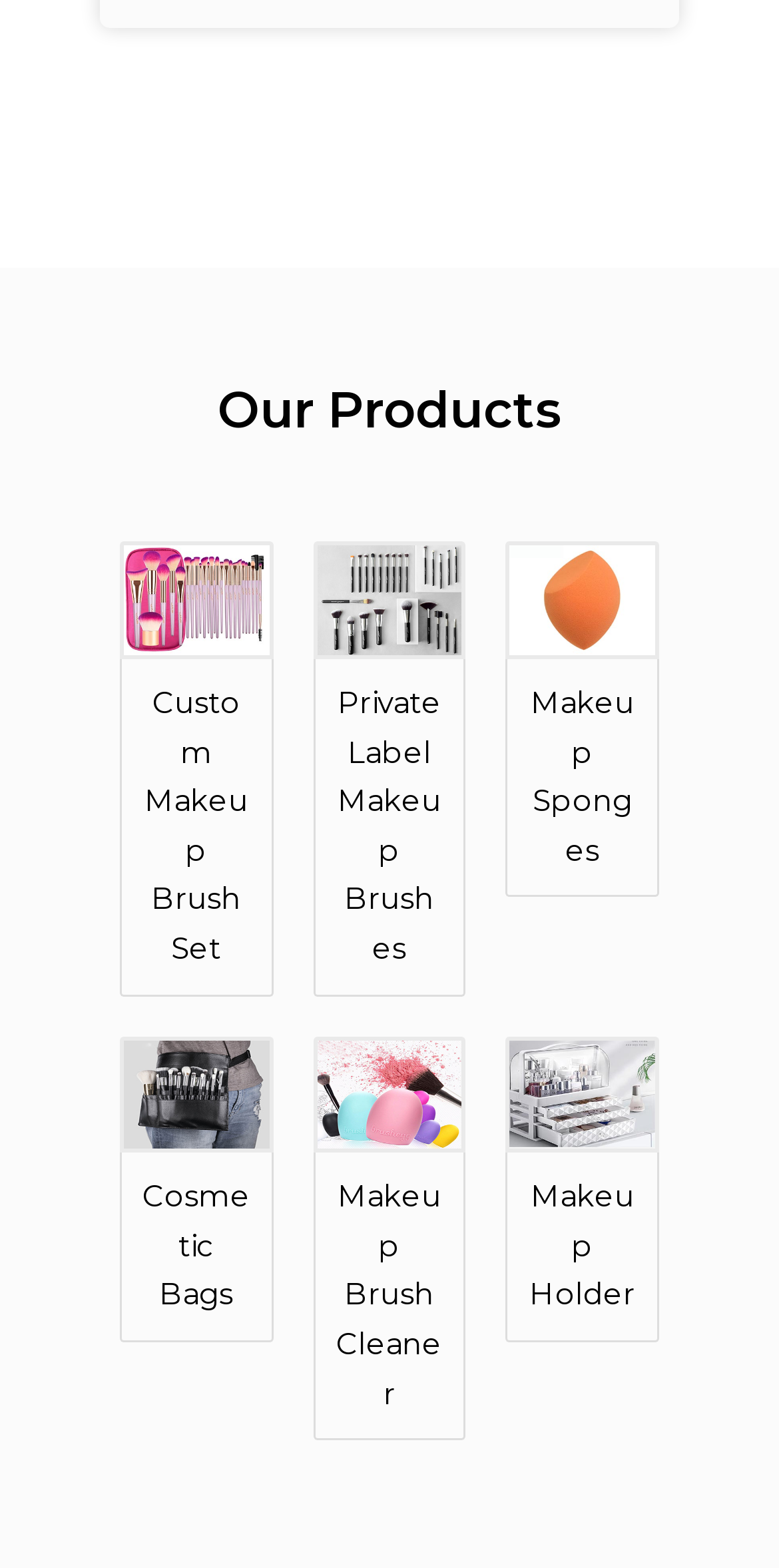What is the text on the button at the top of the webpage?
Kindly answer the question with as much detail as you can.

The button at the top of the webpage has the text 'Get Quote Now', which suggests that users can request a quote for the products or services offered on this webpage.